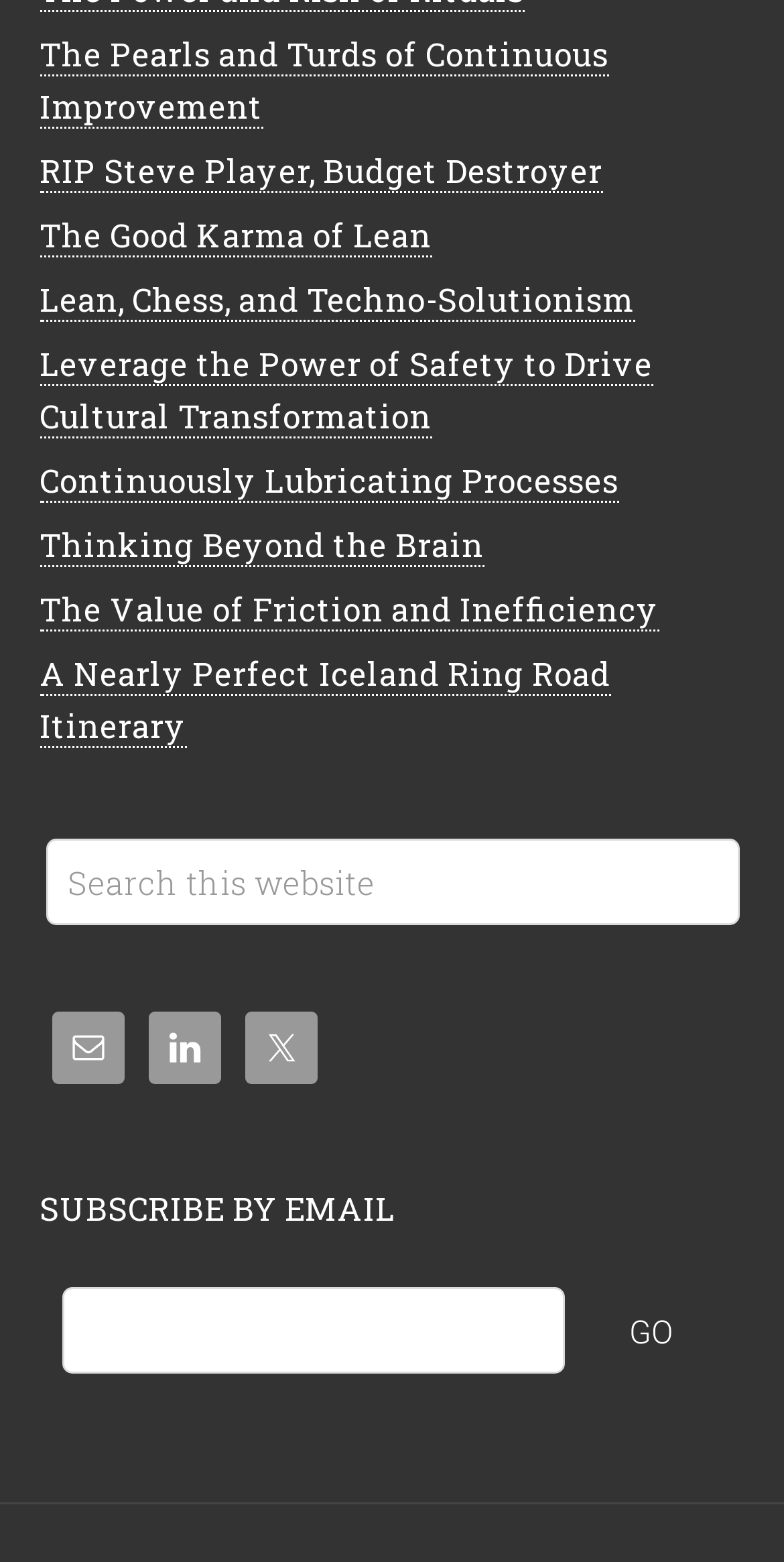Provide a brief response to the question using a single word or phrase: 
What is the purpose of the search box?

To search the website